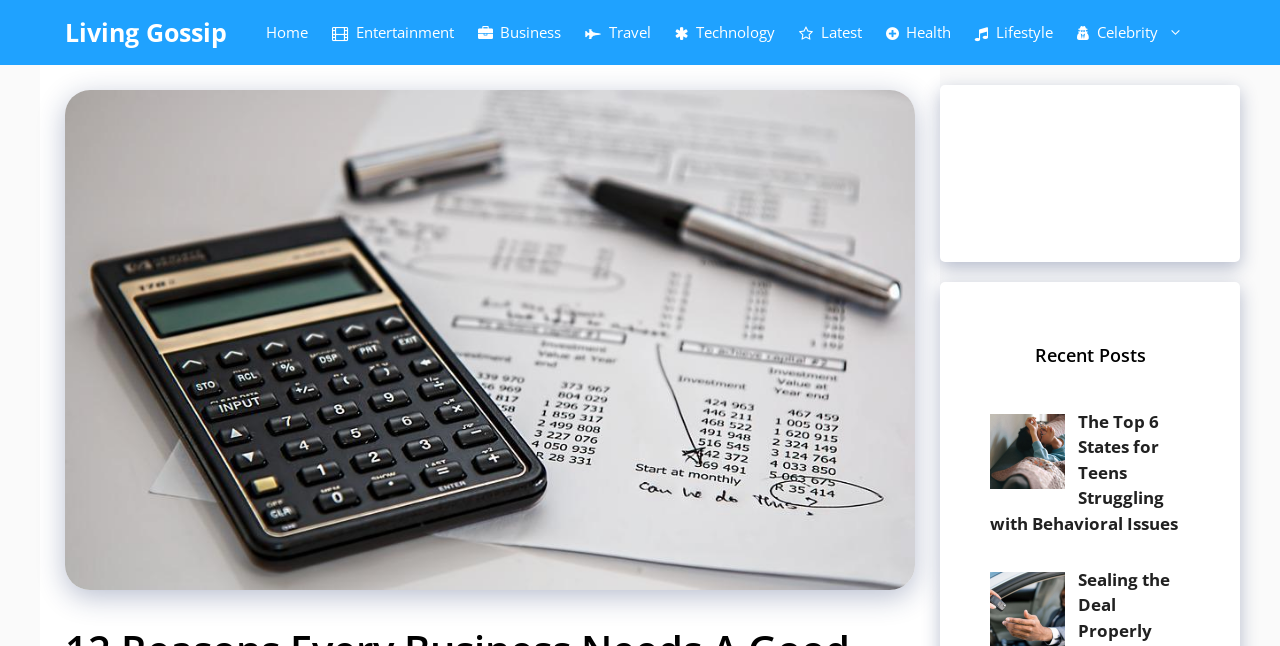Extract the main heading text from the webpage.

12 Reasons Every Business Needs A Good Finance Team